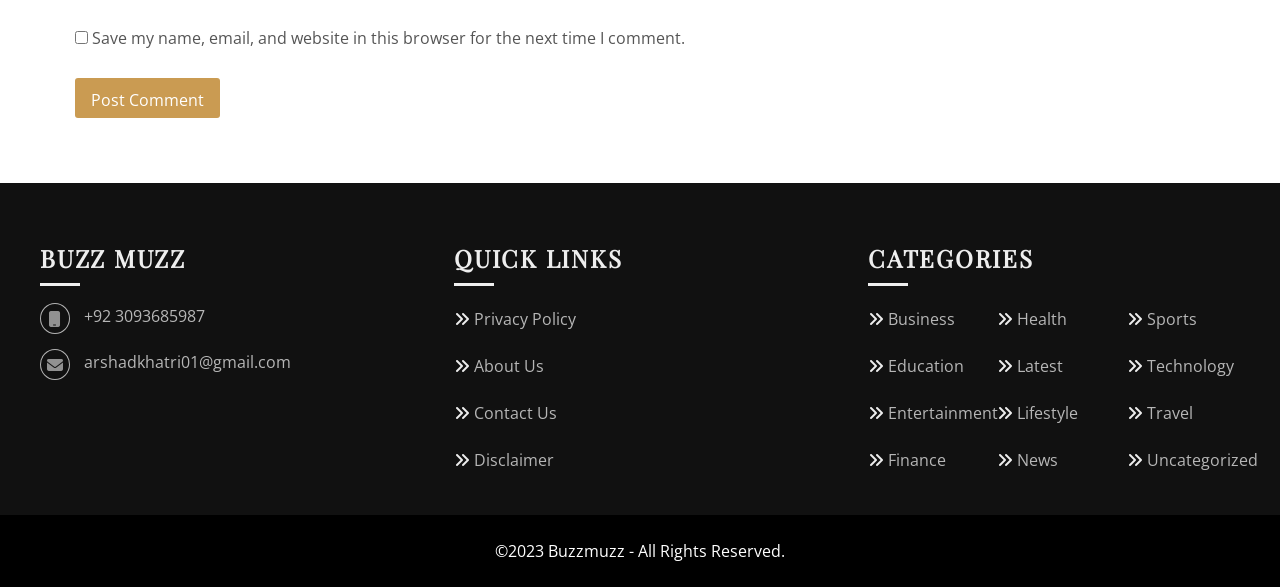Determine the bounding box coordinates of the region that needs to be clicked to achieve the task: "Go to the previous page".

None